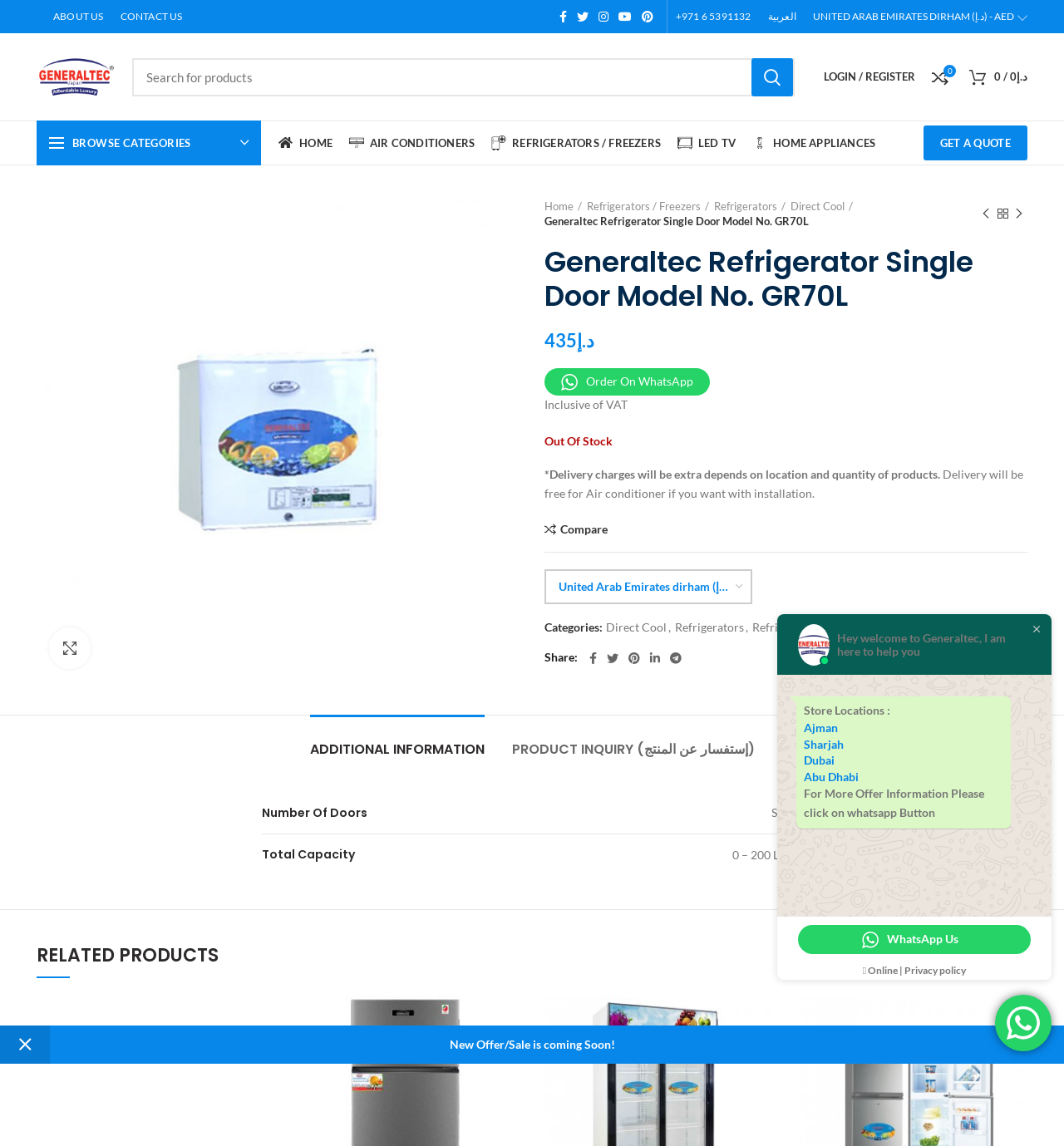What is the price of the Generaltec Refrigerator Single Door Model No. GR70L?
Please give a detailed and elaborate answer to the question based on the image.

The price of the Generaltec Refrigerator Single Door Model No. GR70L can be found in the product details section, where it is listed as د.إ 435, inclusive of VAT.